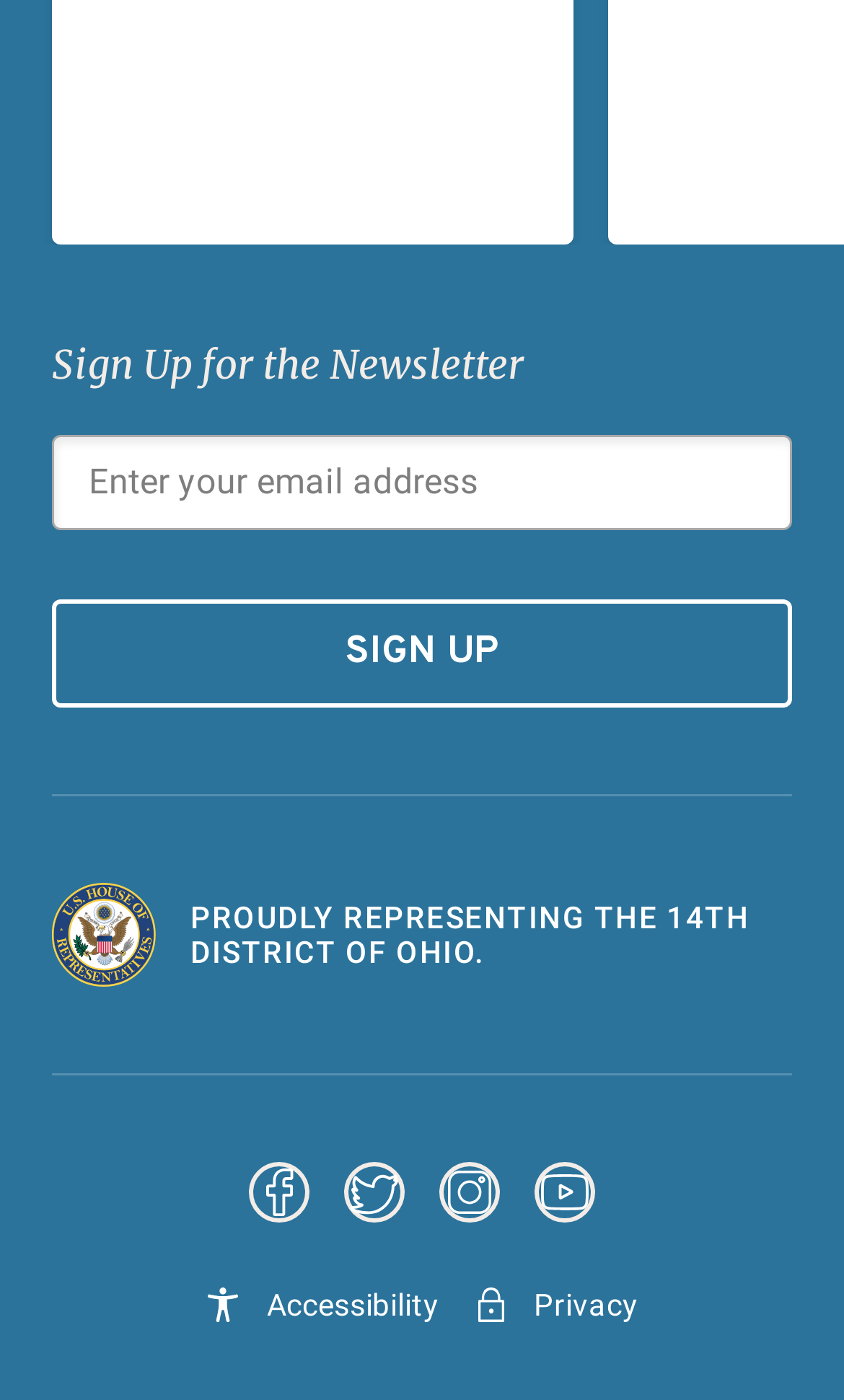How many links are present at the bottom of the webpage?
Please provide a single word or phrase based on the screenshot.

2